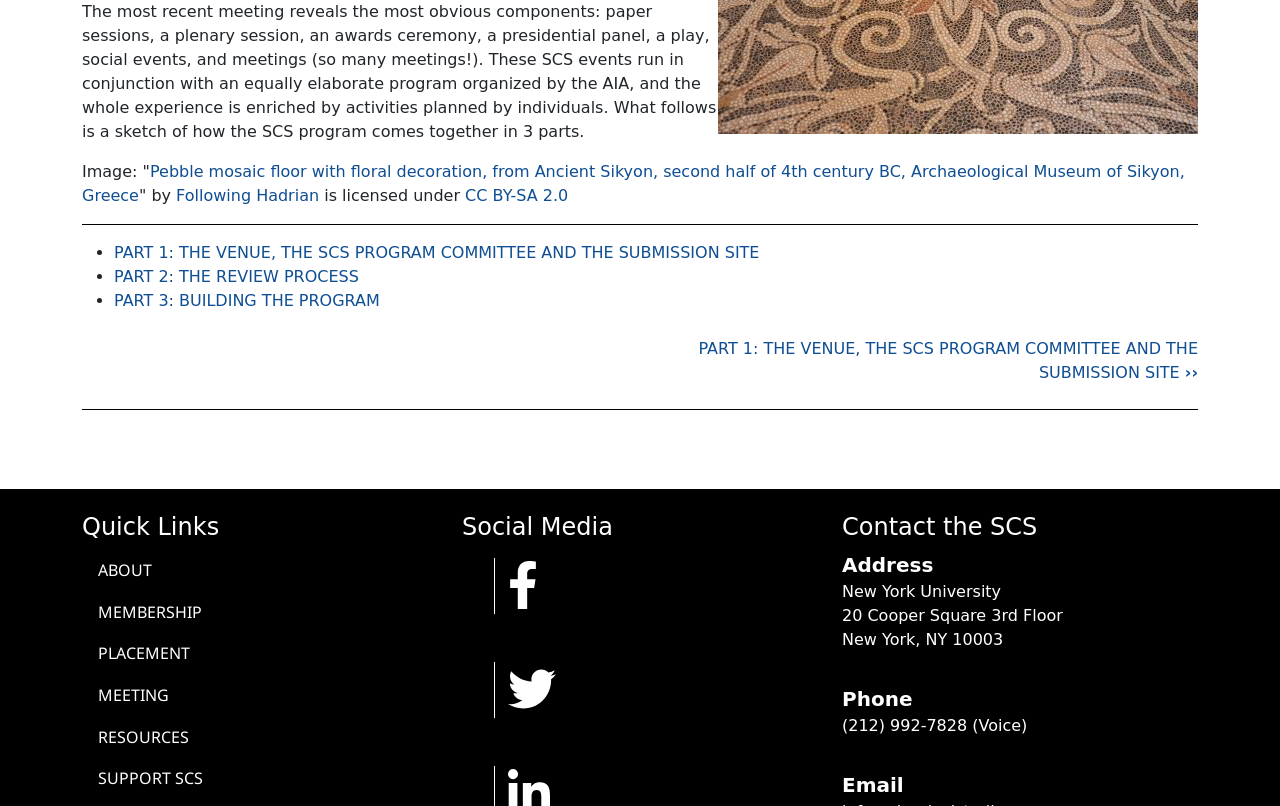Find and provide the bounding box coordinates for the UI element described with: "About".

[0.064, 0.683, 0.342, 0.732]